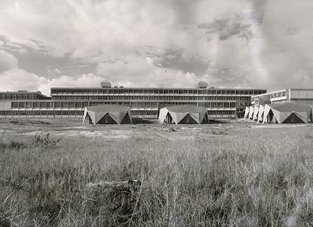What type of design does the building have?
Please provide a comprehensive answer to the question based on the webpage screenshot.

The caption highlights the modern architectural design of the building, which suggests that the building's design is contemporary and sleek.